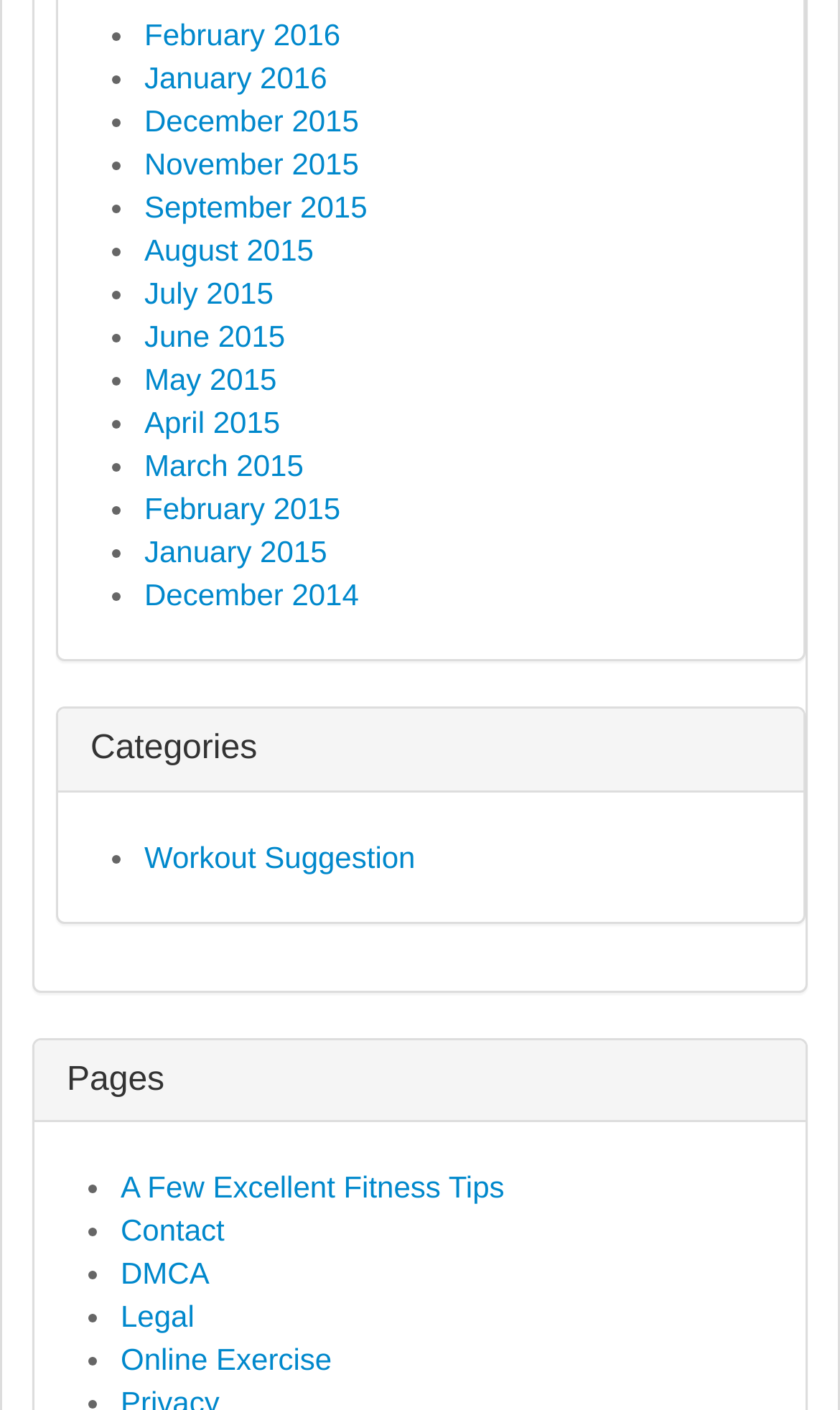Find the bounding box coordinates of the UI element according to this description: "February 2016".

[0.172, 0.012, 0.405, 0.037]